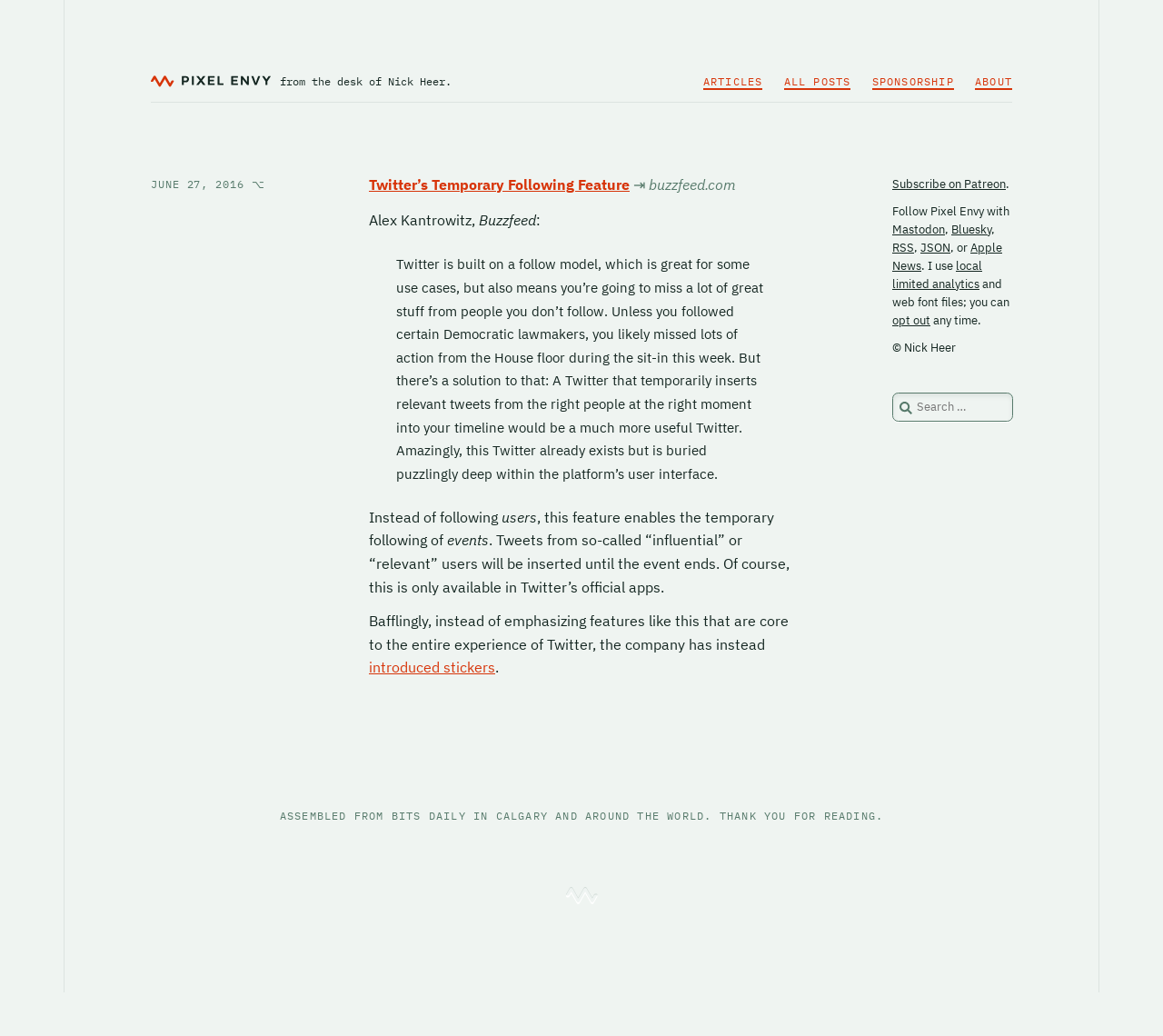What is the name of the author of the article?
Refer to the image and give a detailed response to the question.

I found the author's name by looking at the top of the webpage, where it says 'from the desk of Nick Heer.'